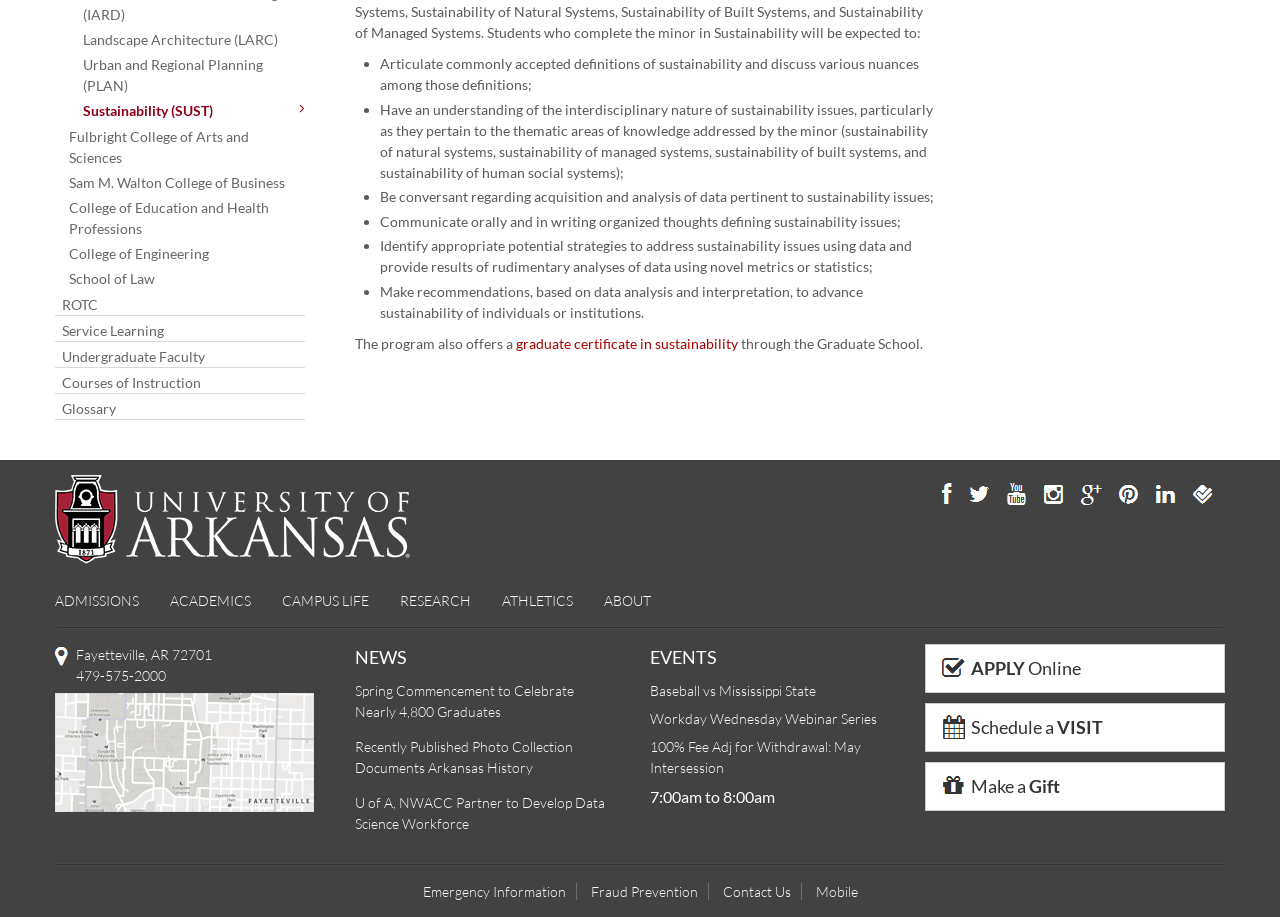Given the following UI element description: "Find us on FourSquare", find the bounding box coordinates in the webpage screenshot.

[0.928, 0.518, 0.957, 0.559]